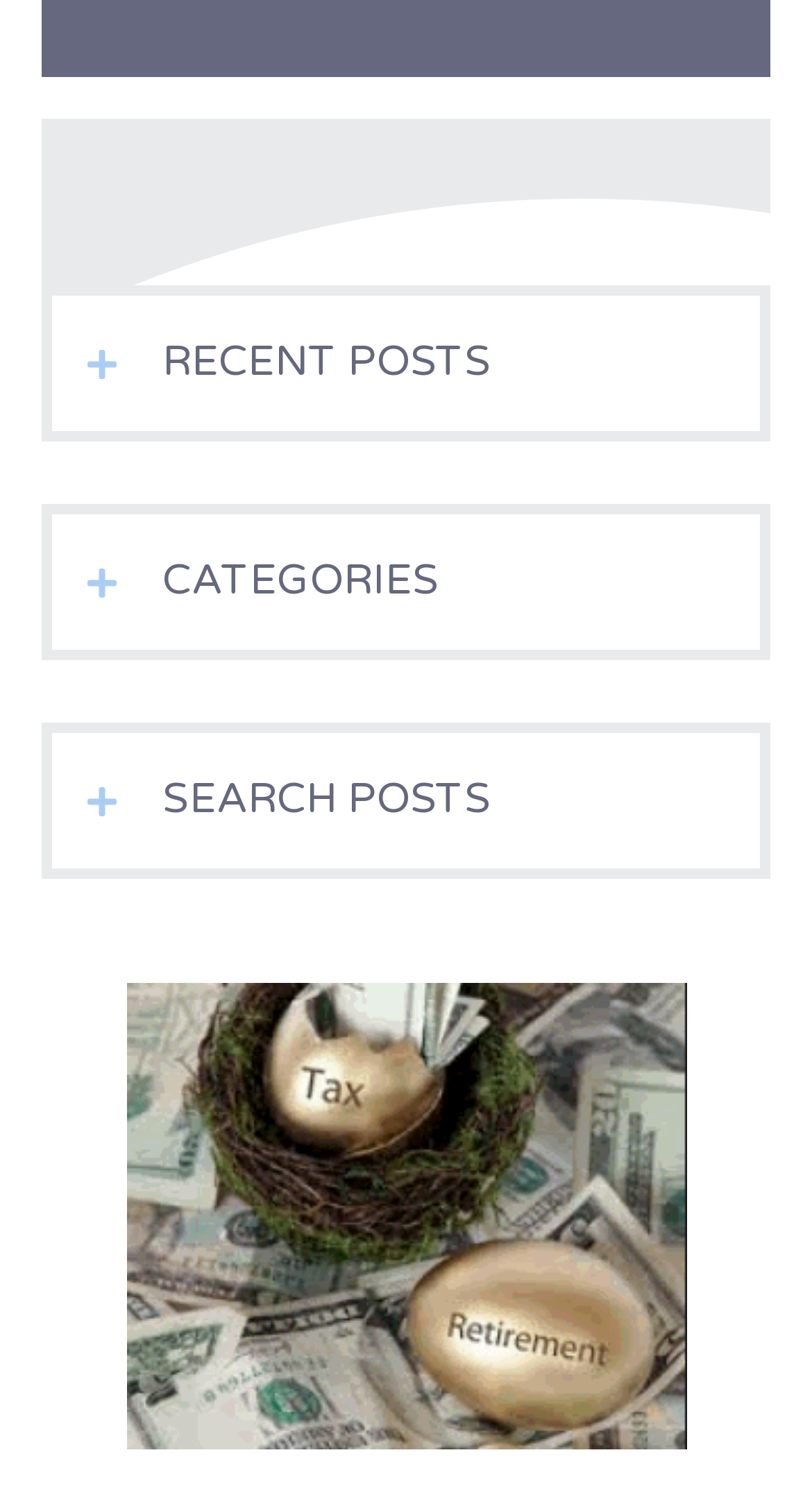Please reply to the following question with a single word or a short phrase:
What symbol is used in the tabs?

